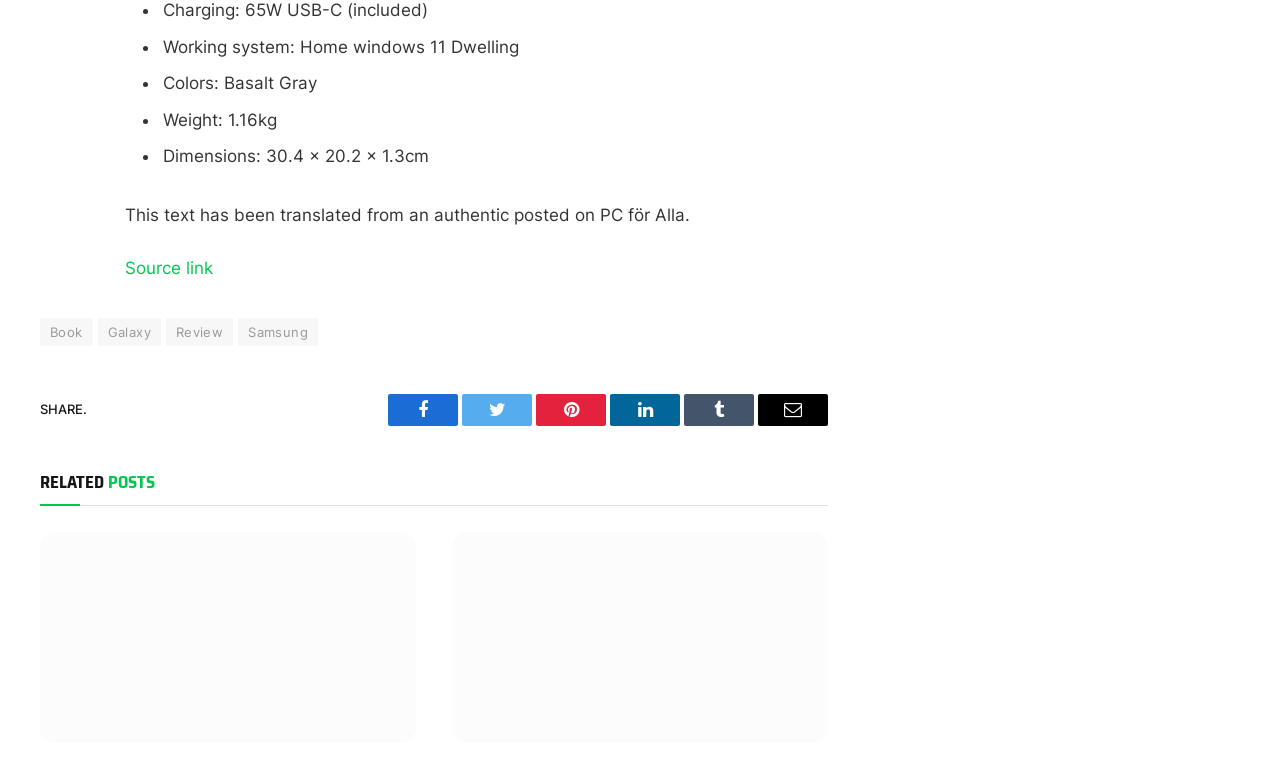Using the element description Source link, predict the bounding box coordinates for the UI element. Provide the coordinates in (top-left x, top-left y, bottom-right x, bottom-right y) format with values ranging from 0 to 1.

[0.098, 0.339, 0.166, 0.365]